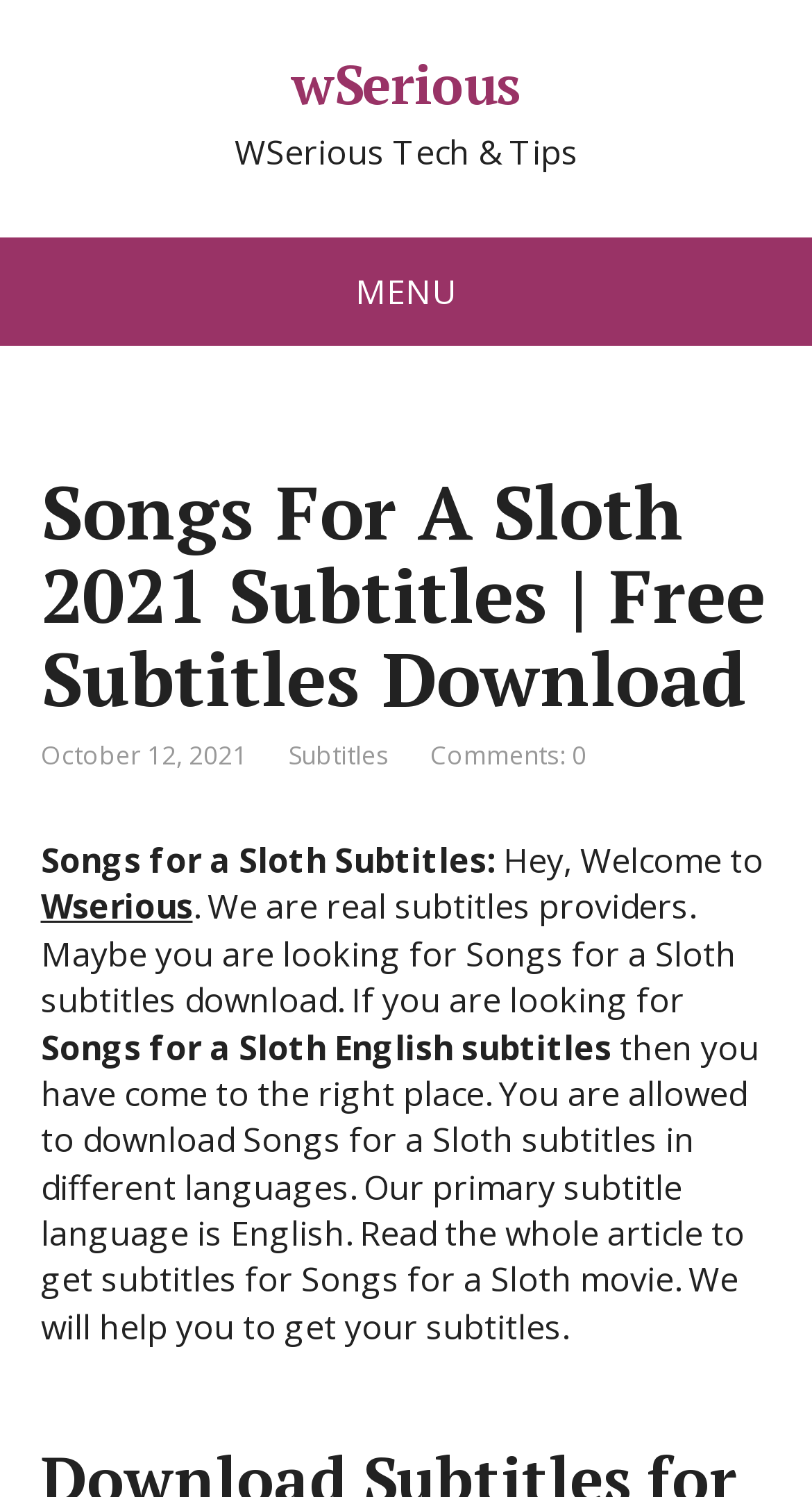Can you find and provide the title of the webpage?

Songs For A Sloth 2021 Subtitles | Free Subtitles Download